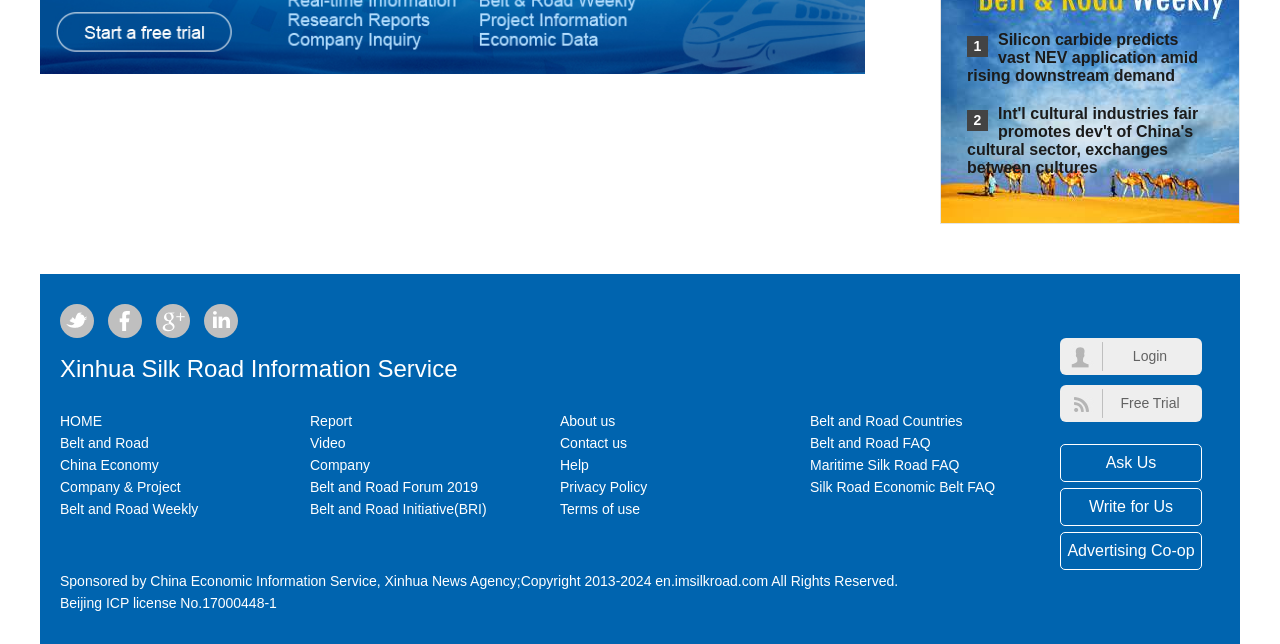Using the webpage screenshot, locate the HTML element that fits the following description and provide its bounding box: "About us".

[0.438, 0.641, 0.481, 0.666]